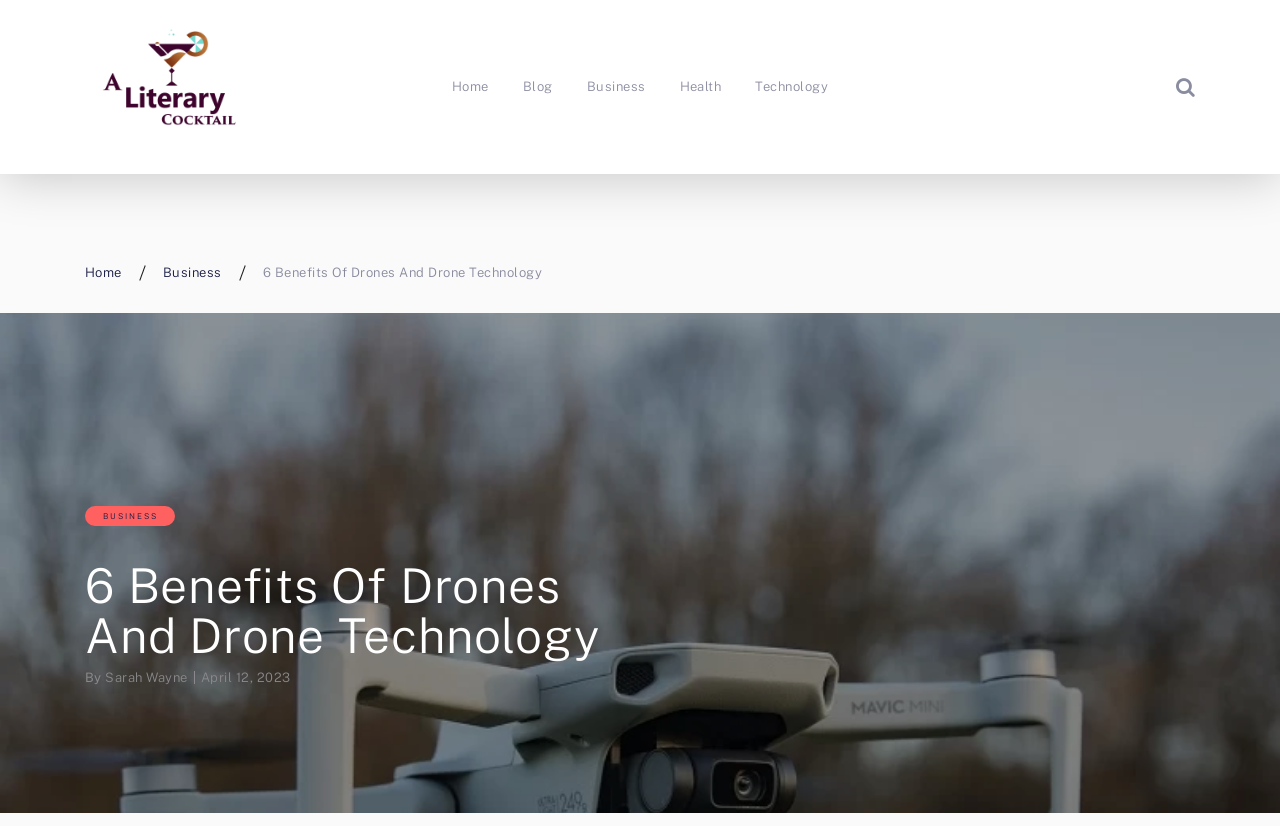Find the bounding box coordinates of the clickable area that will achieve the following instruction: "search".

[0.902, 0.081, 0.934, 0.129]